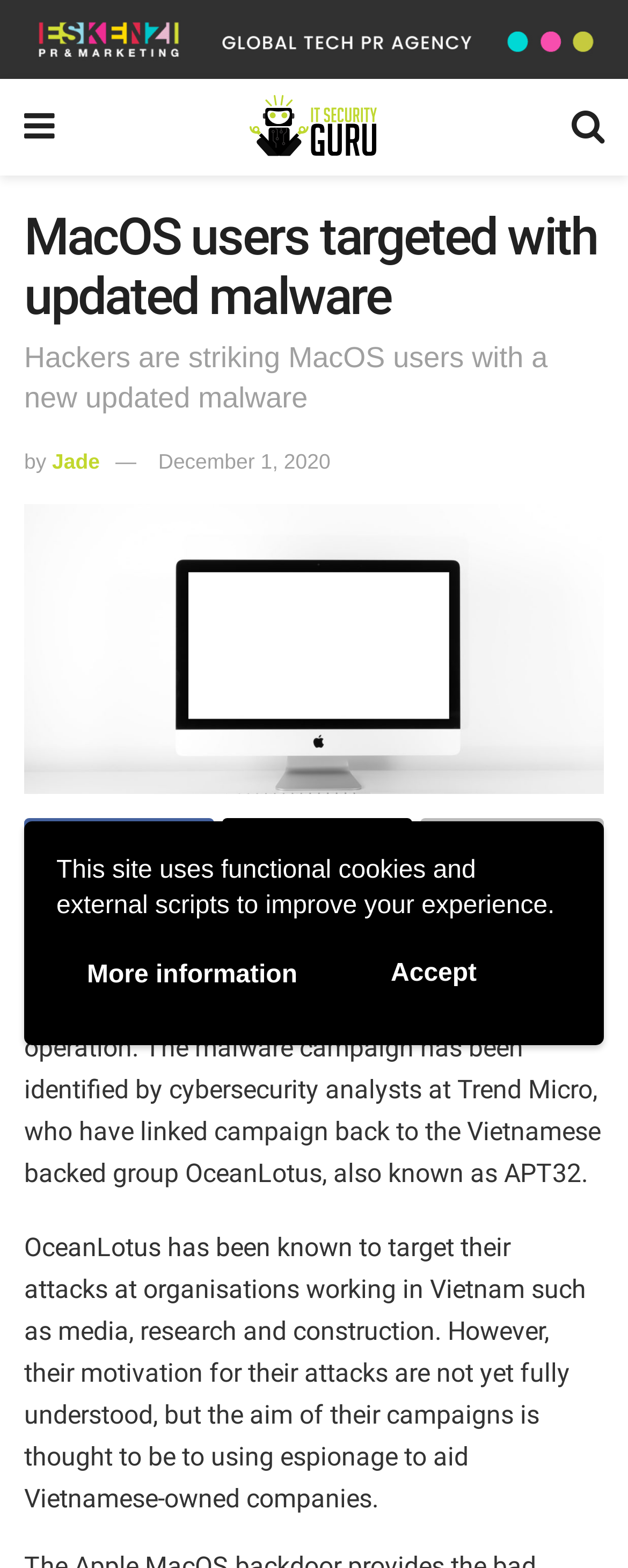Find the UI element described as: "Share on Facebook" and predict its bounding box coordinates. Ensure the coordinates are four float numbers between 0 and 1, [left, top, right, bottom].

[0.038, 0.522, 0.341, 0.555]